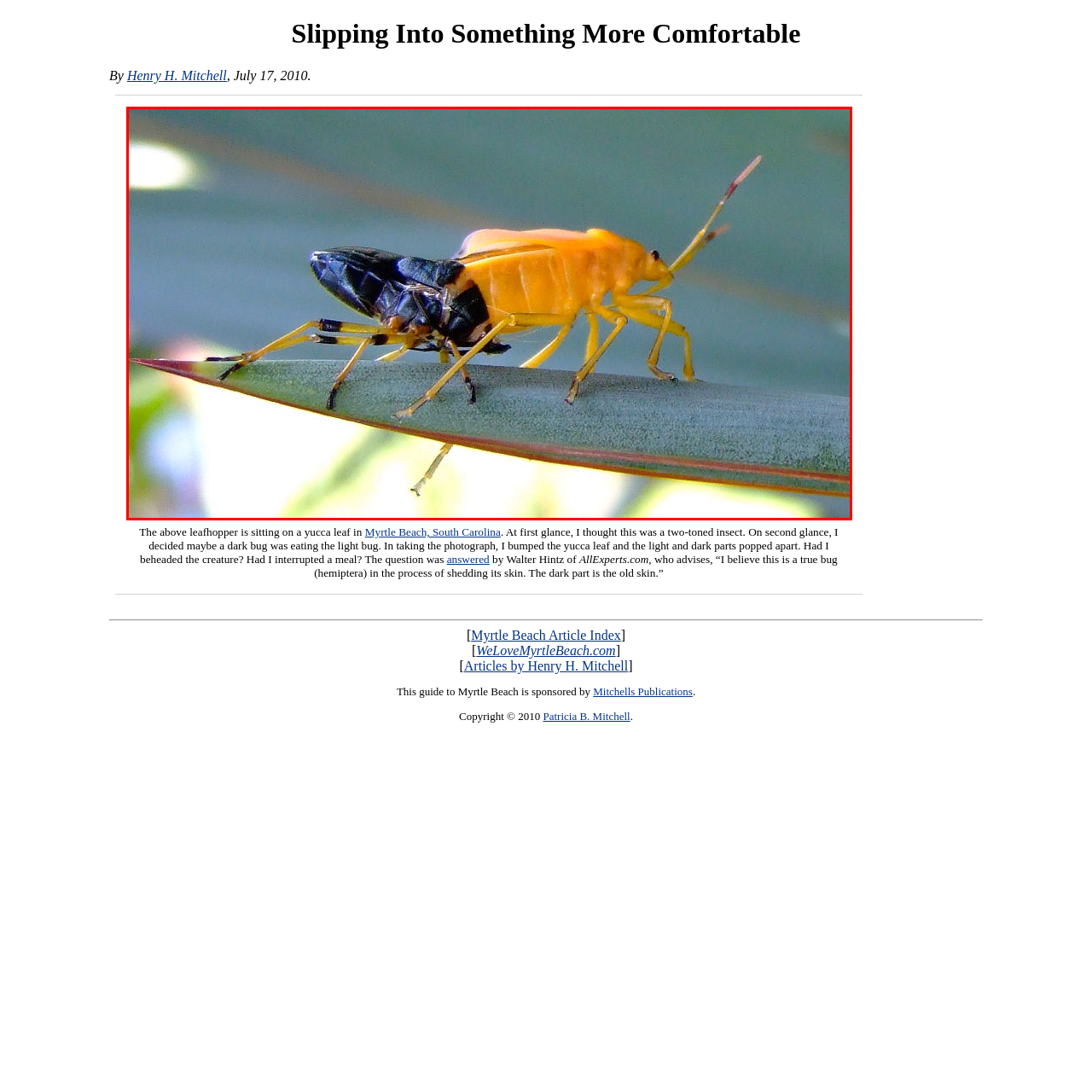Offer a detailed account of the image that is framed by the red bounding box.

This captivating close-up image features a leafhopper, highlighting the remarkable moment of its skin-shedding process. The insect is perched on a yucca leaf, showcasing its striking two-tone color: a vibrant yellow at the front and a sleek black at the back. This juxtaposition creates an intriguing visual effect, raising questions about the leafhopper's unique appearance. The photograph captures the delicate details of the insect’s legs and antennae, illustrating the intricacies of its anatomy. The scene provides insight into the fascinating life cycle of hemiptera, emphasizing the delightful surprises nature can present.